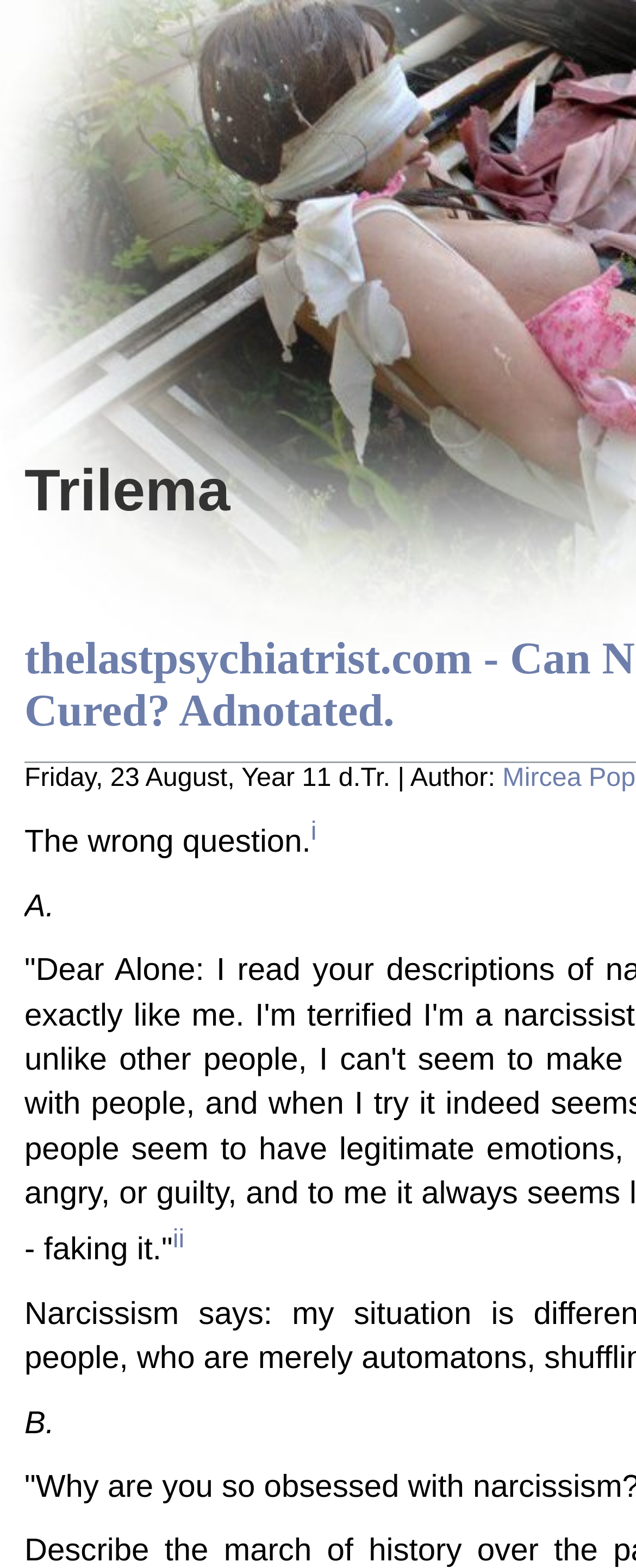Please extract the primary headline from the webpage.

thelastpsychiatrist.com - Can Narcissism Be Cured? Adnotated.